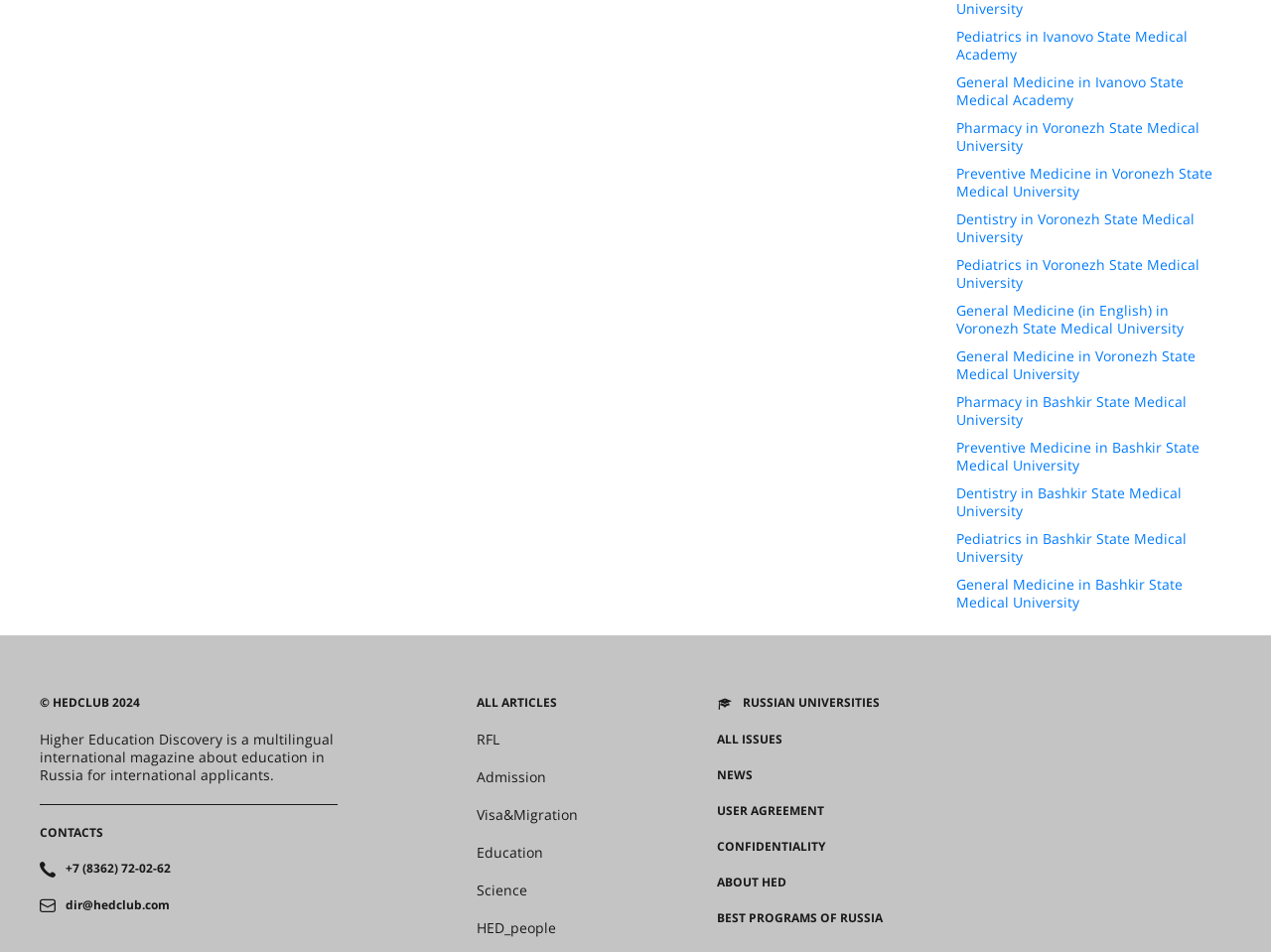Please identify the bounding box coordinates for the region that you need to click to follow this instruction: "View Pediatrics in Ivanovo State Medical Academy".

[0.752, 0.029, 0.969, 0.067]